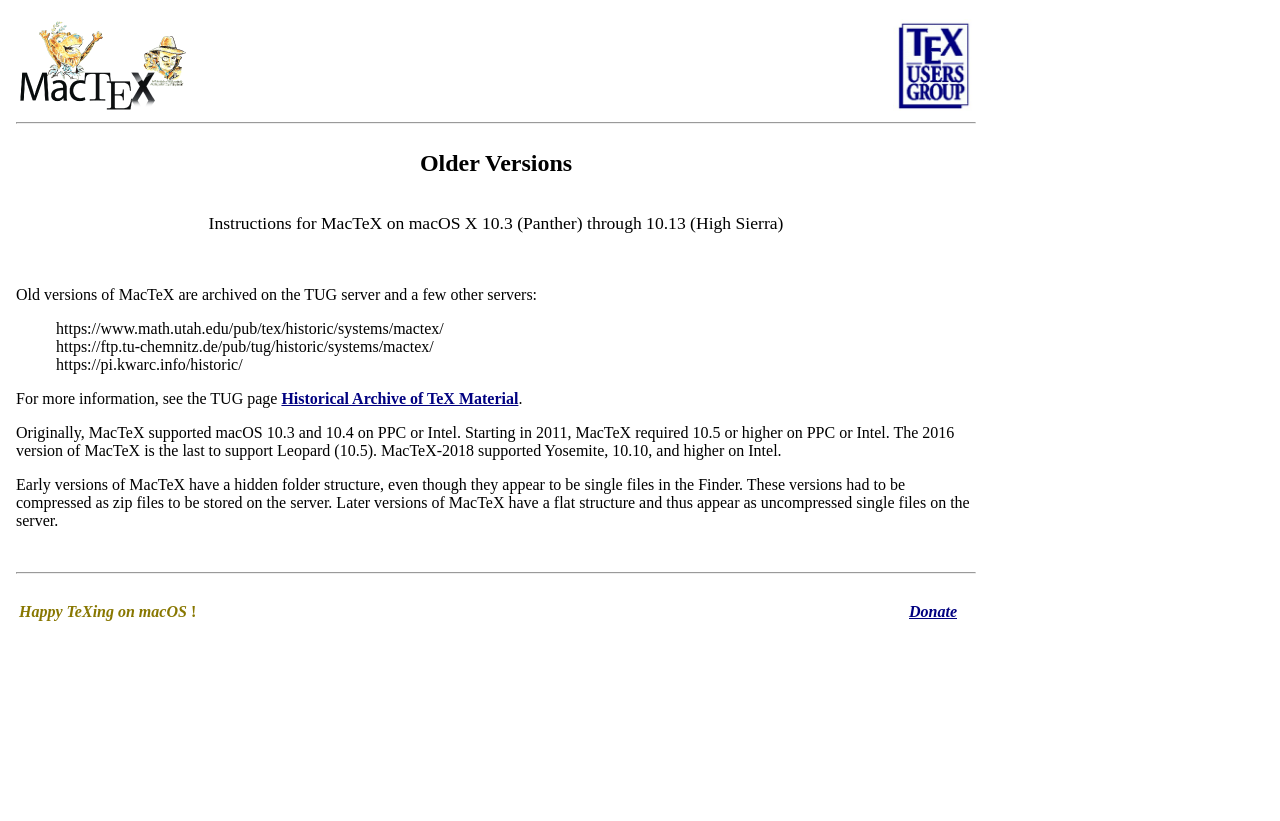What is the structure of early versions of MacTeX?
Give a detailed response to the question by analyzing the screenshot.

According to the webpage, early versions of MacTeX have a hidden folder structure, even though they appear to be single files in the Finder. This is mentioned in the section that describes the historical development of MacTeX.